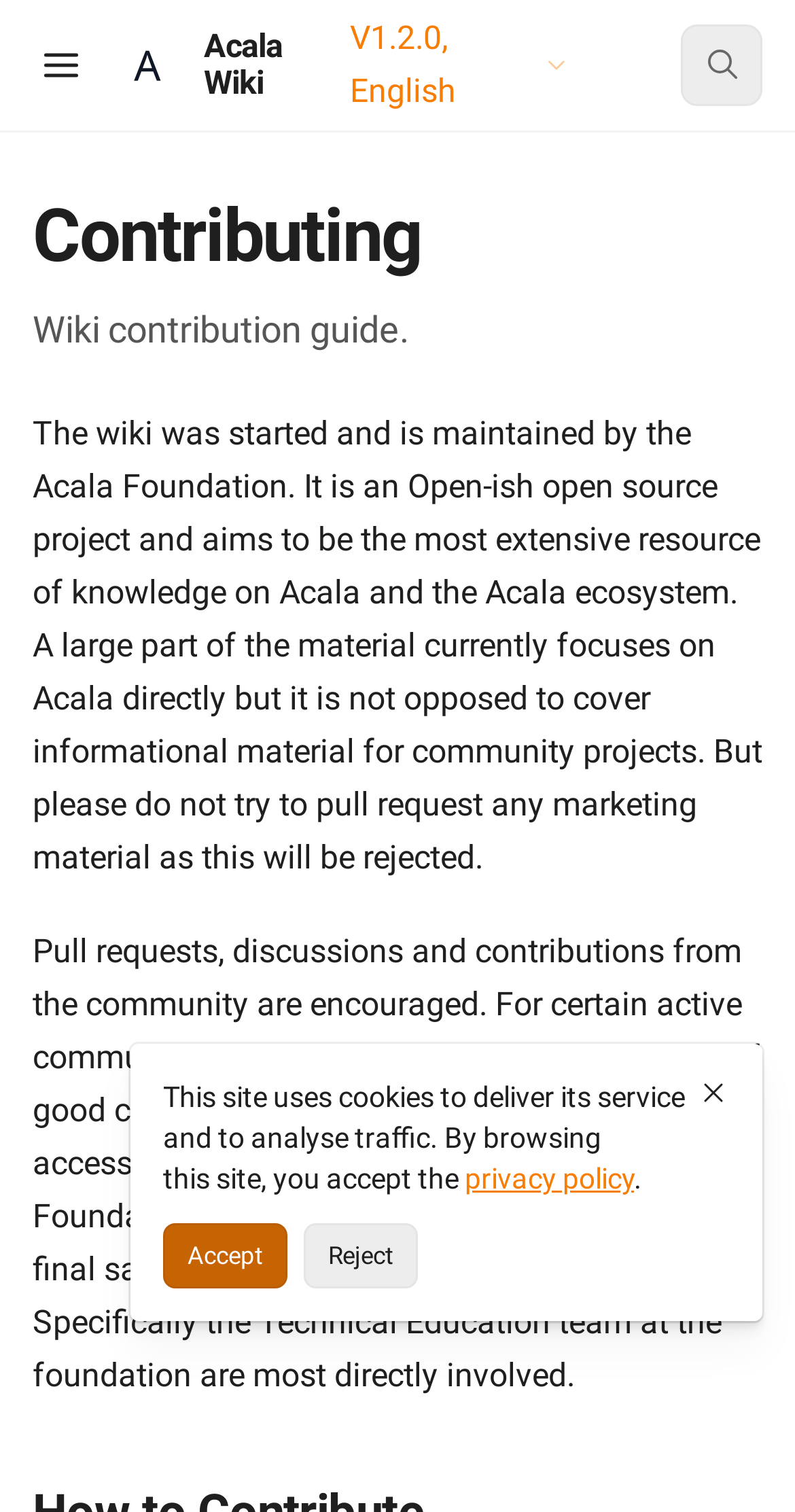Please give a succinct answer to the question in one word or phrase:
Who maintains the wiki?

Acala Foundation